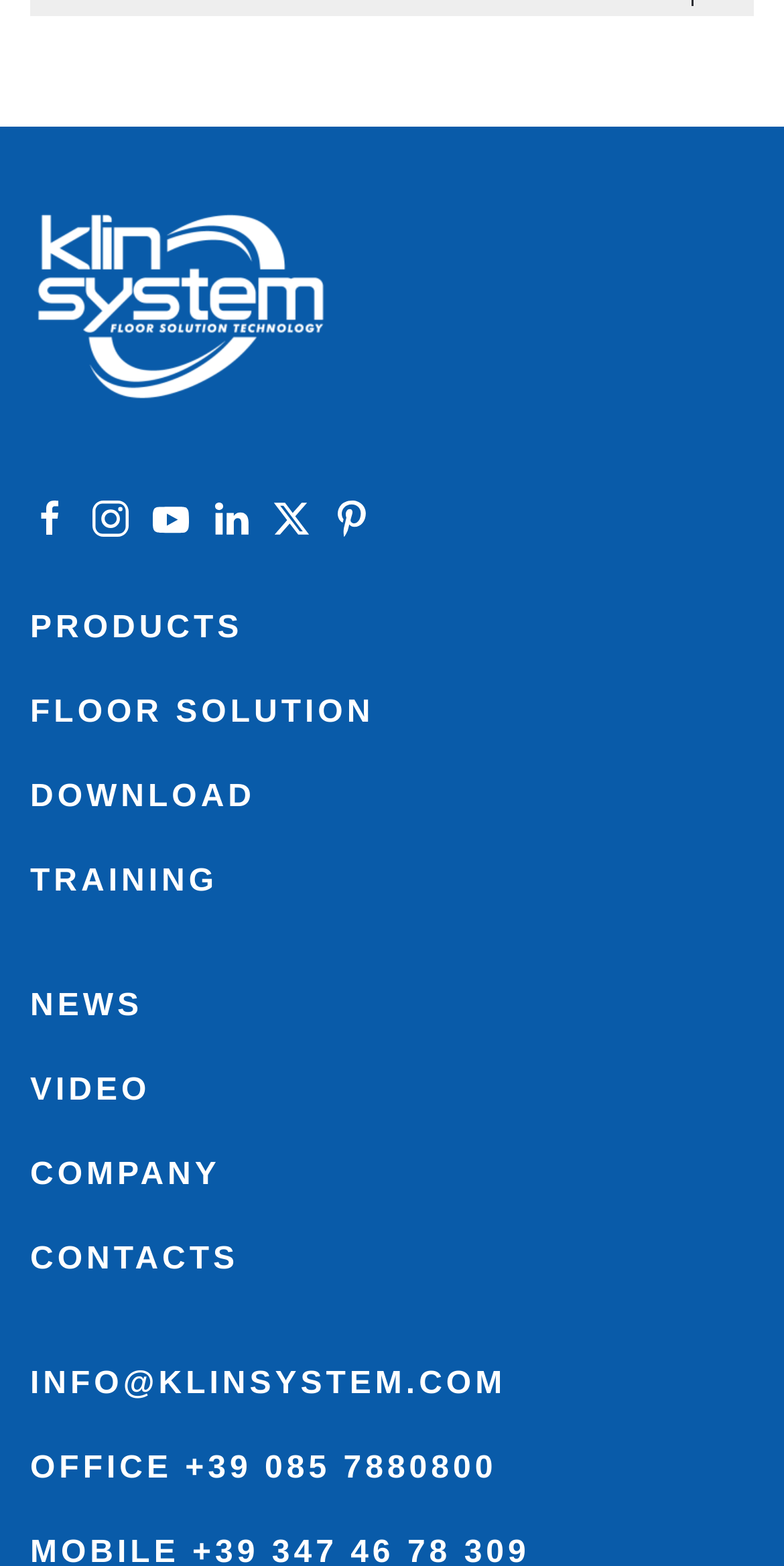How many products are there under 'KS CD'?
Based on the screenshot, answer the question with a single word or phrase.

4